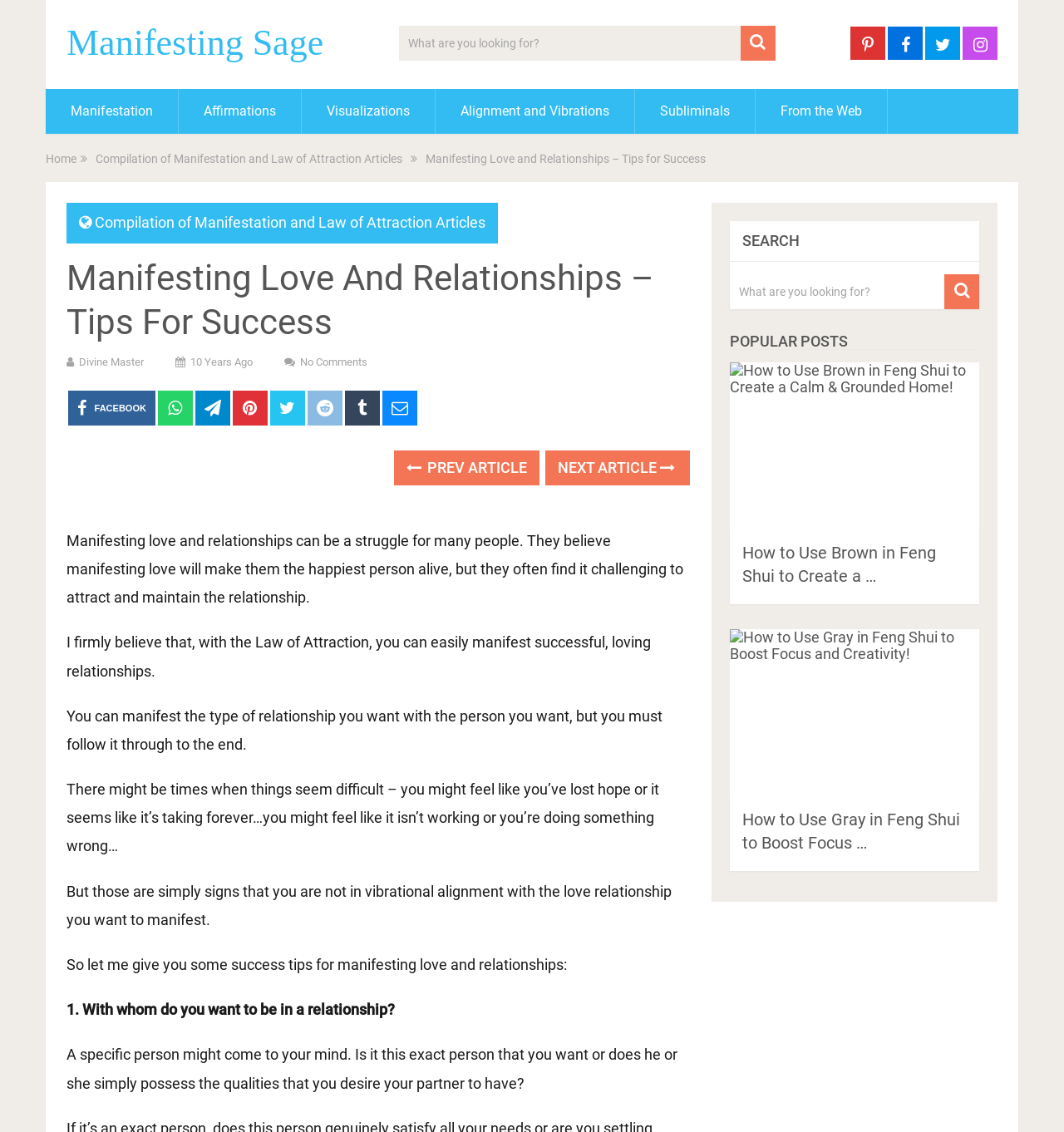What type of articles are listed under 'Popular Posts'?
Look at the image and provide a short answer using one word or a phrase.

Feng Shui articles